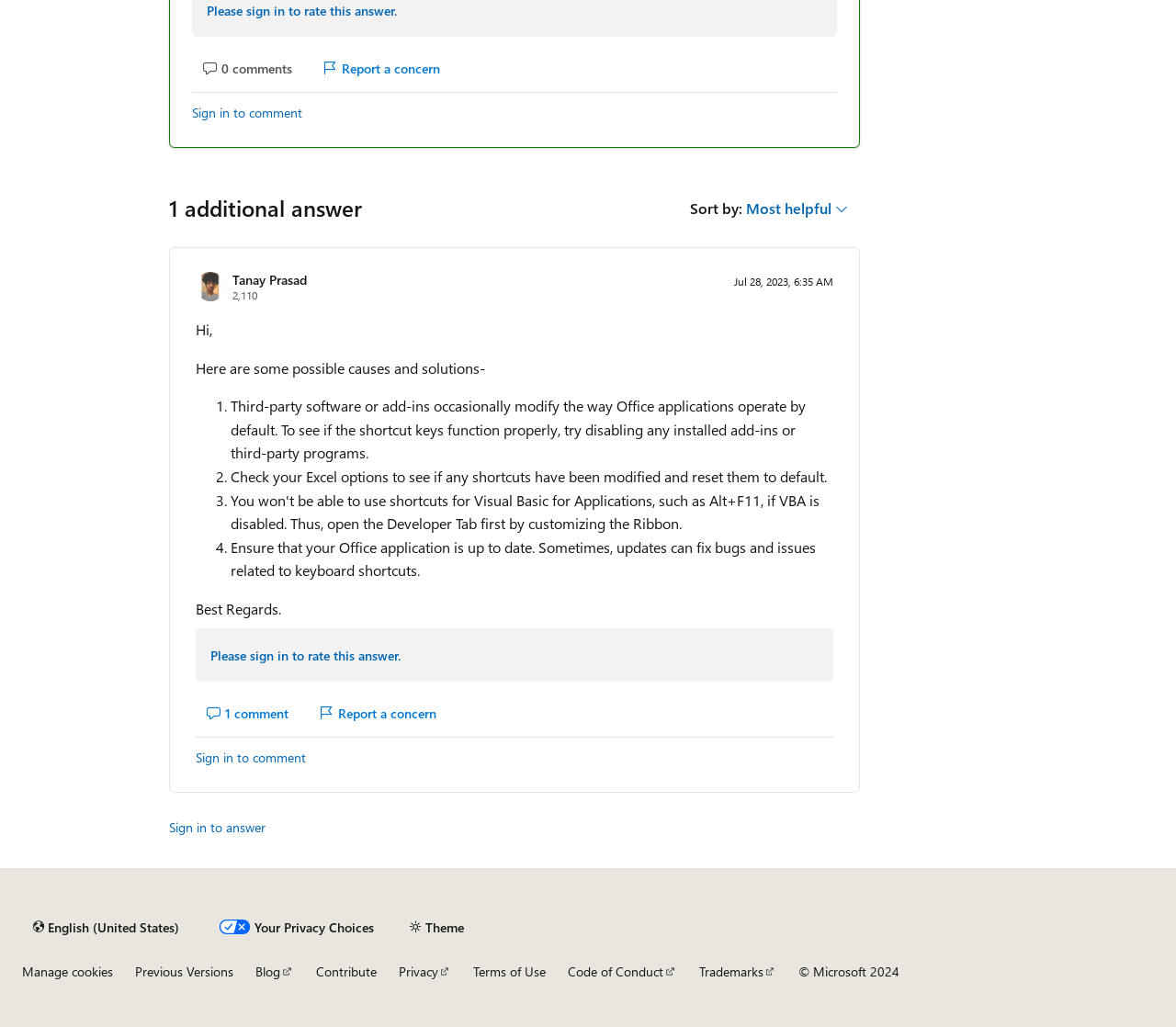What is the date and time of the answer?
Based on the screenshot, respond with a single word or phrase.

Jul 28, 2023, 6:35 AM